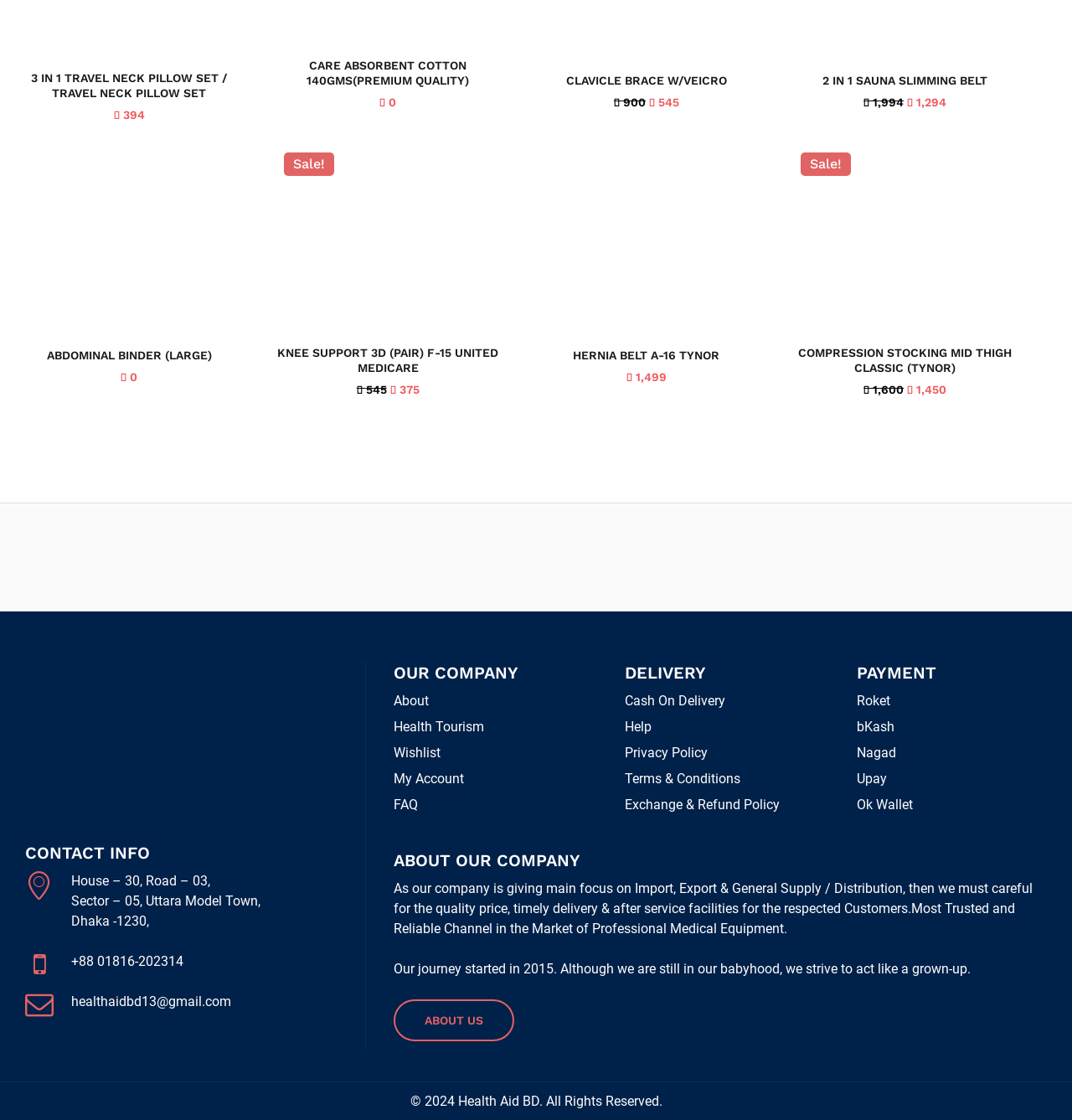Give the bounding box coordinates for this UI element: "Upay". The coordinates should be four float numbers between 0 and 1, arranged as [left, top, right, bottom].

[0.799, 0.688, 0.827, 0.703]